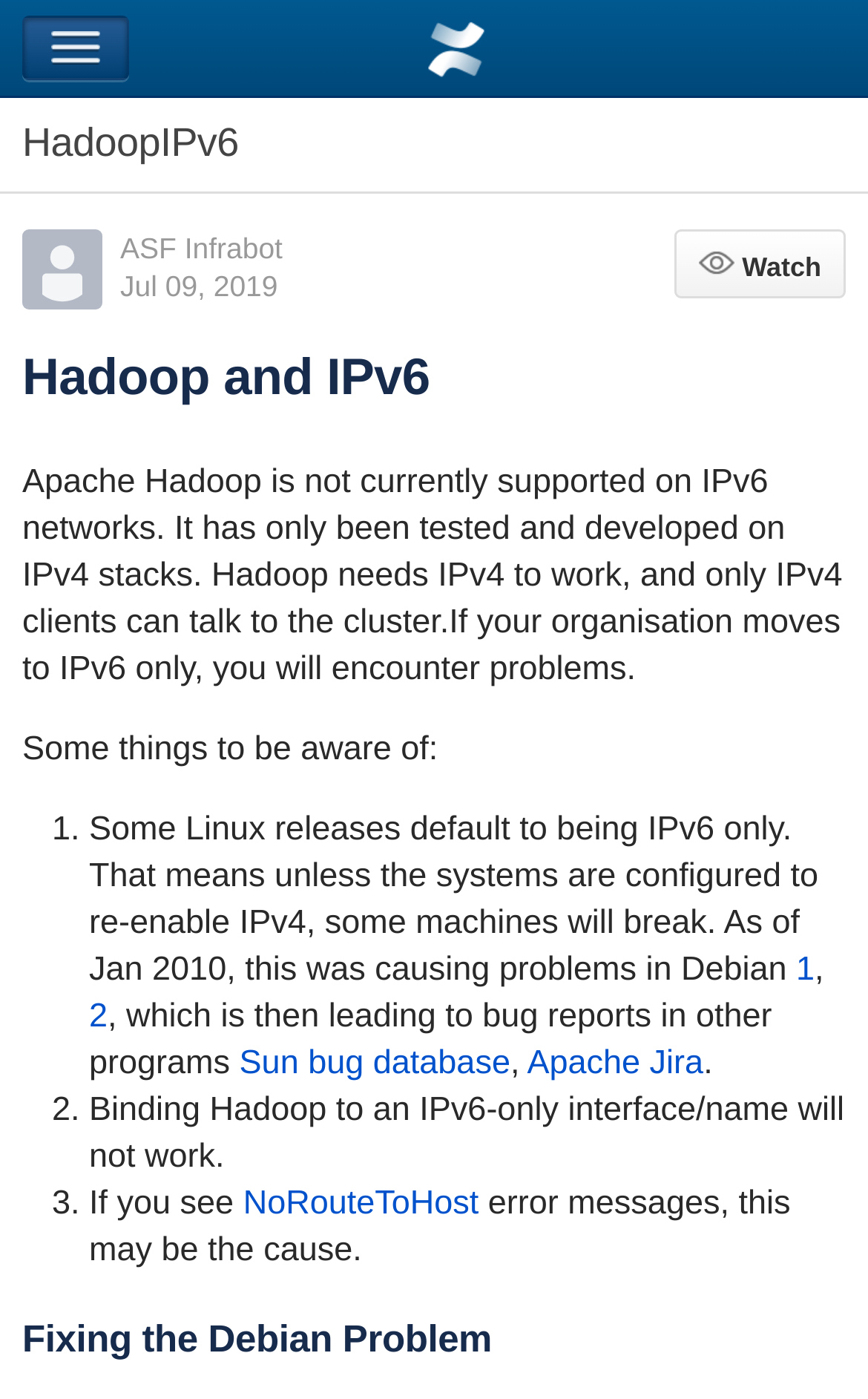Please study the image and answer the question comprehensively:
What is the topic of the webpage?

Based on the webpage content, I can see that the topic is related to Hadoop and IPv6. The heading 'Hadoop and IPv6' and the text 'Apache Hadoop is not currently supported on IPv6 networks' suggest that the webpage is discussing the compatibility of Hadoop with IPv6 networks.